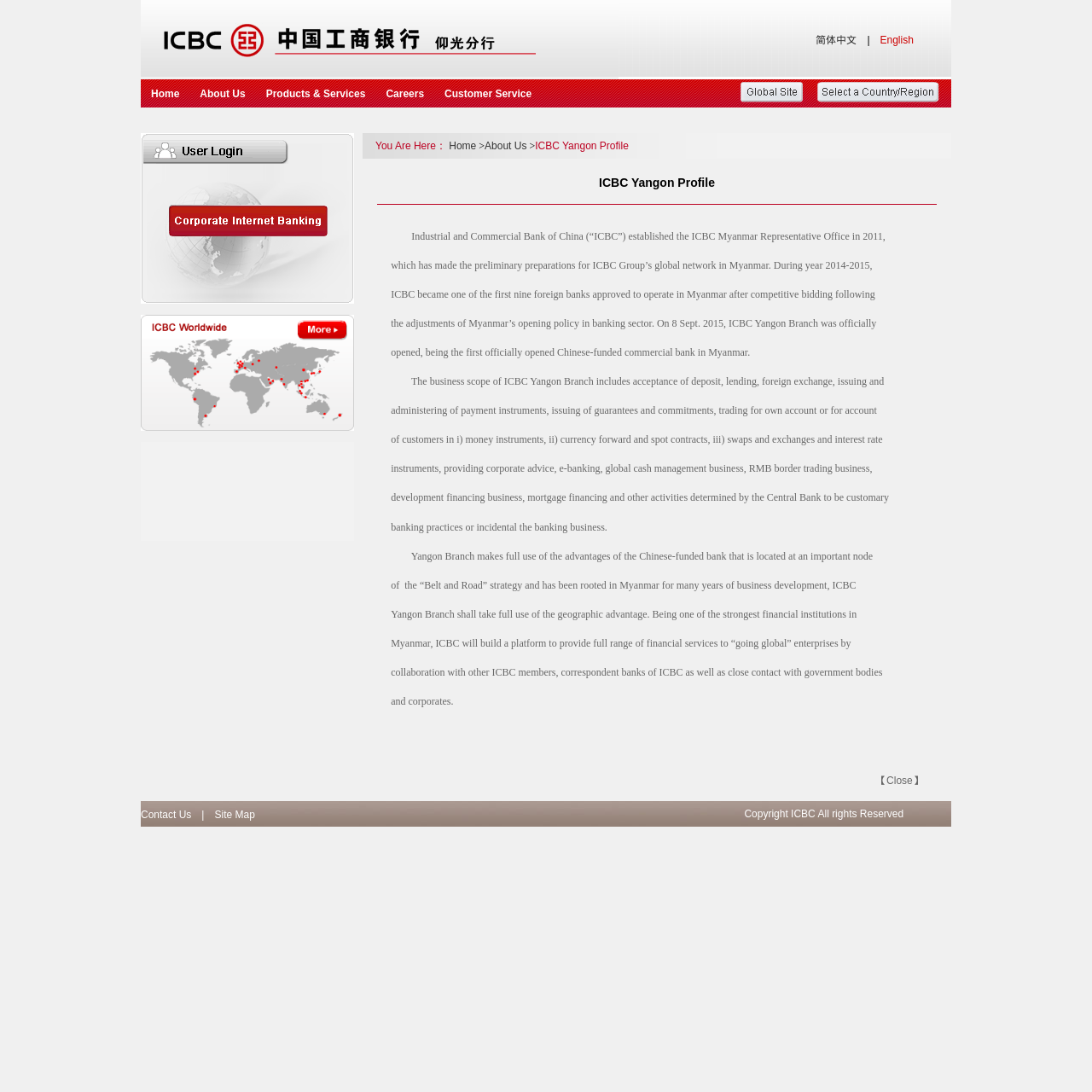Identify the bounding box coordinates of the specific part of the webpage to click to complete this instruction: "Click About Us".

[0.174, 0.074, 0.234, 0.097]